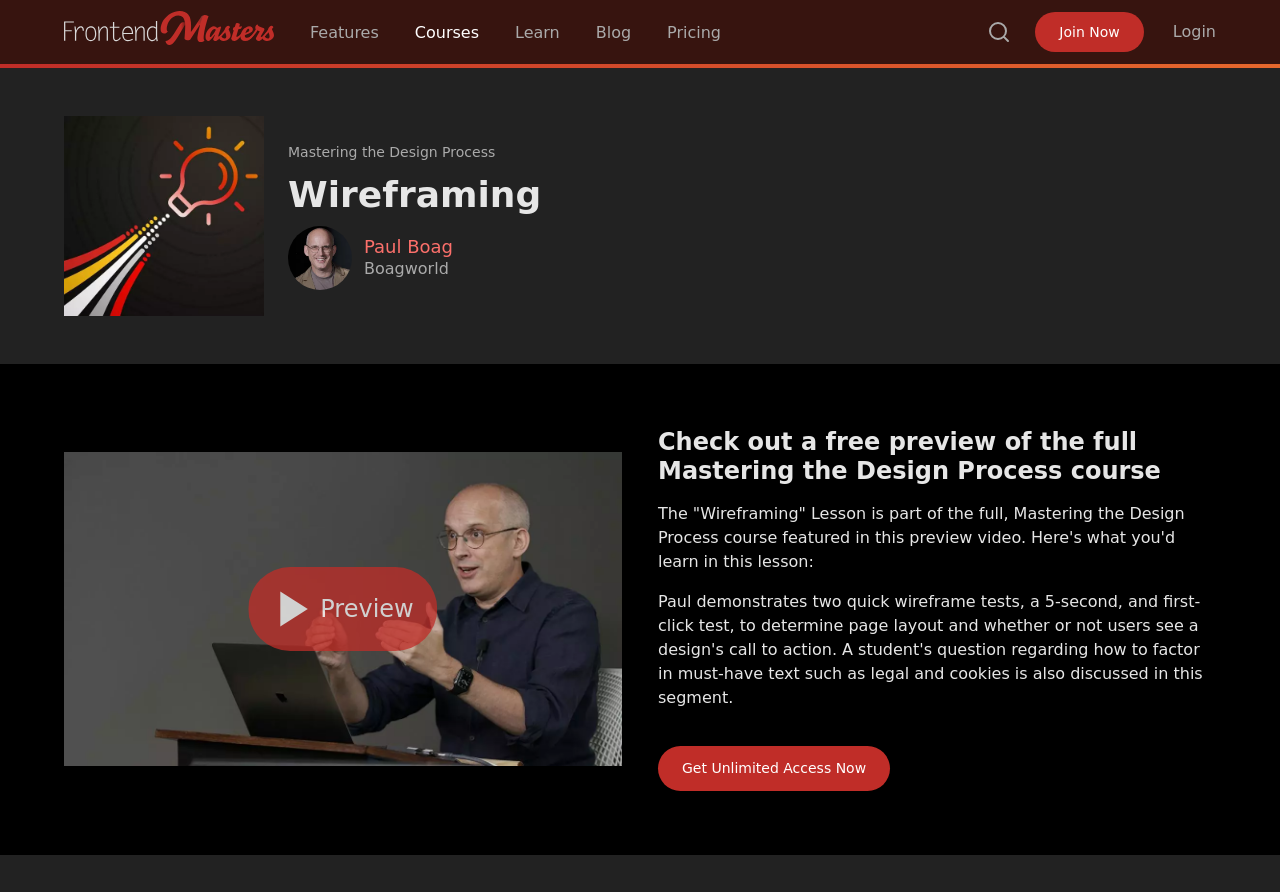Examine the image carefully and respond to the question with a detailed answer: 
What is the name of the person in the image?

I found the answer by looking at the image with the OCR text 'Paul Boag' and the link with the text 'Paul Boag' which suggests that the person in the image is Paul Boag.